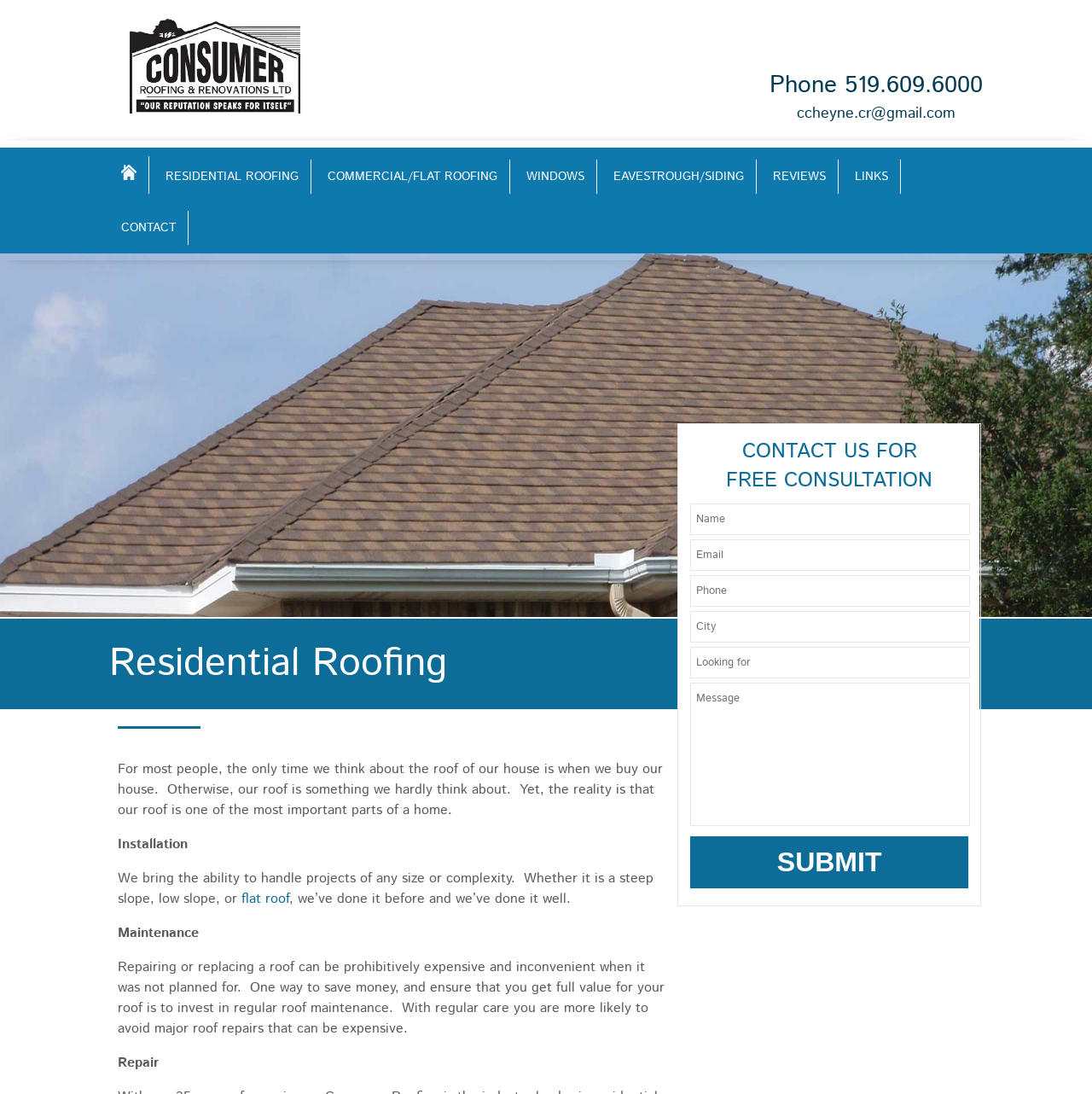What is the importance of regular roof maintenance?
Observe the image and answer the question with a one-word or short phrase response.

To avoid major roof repairs